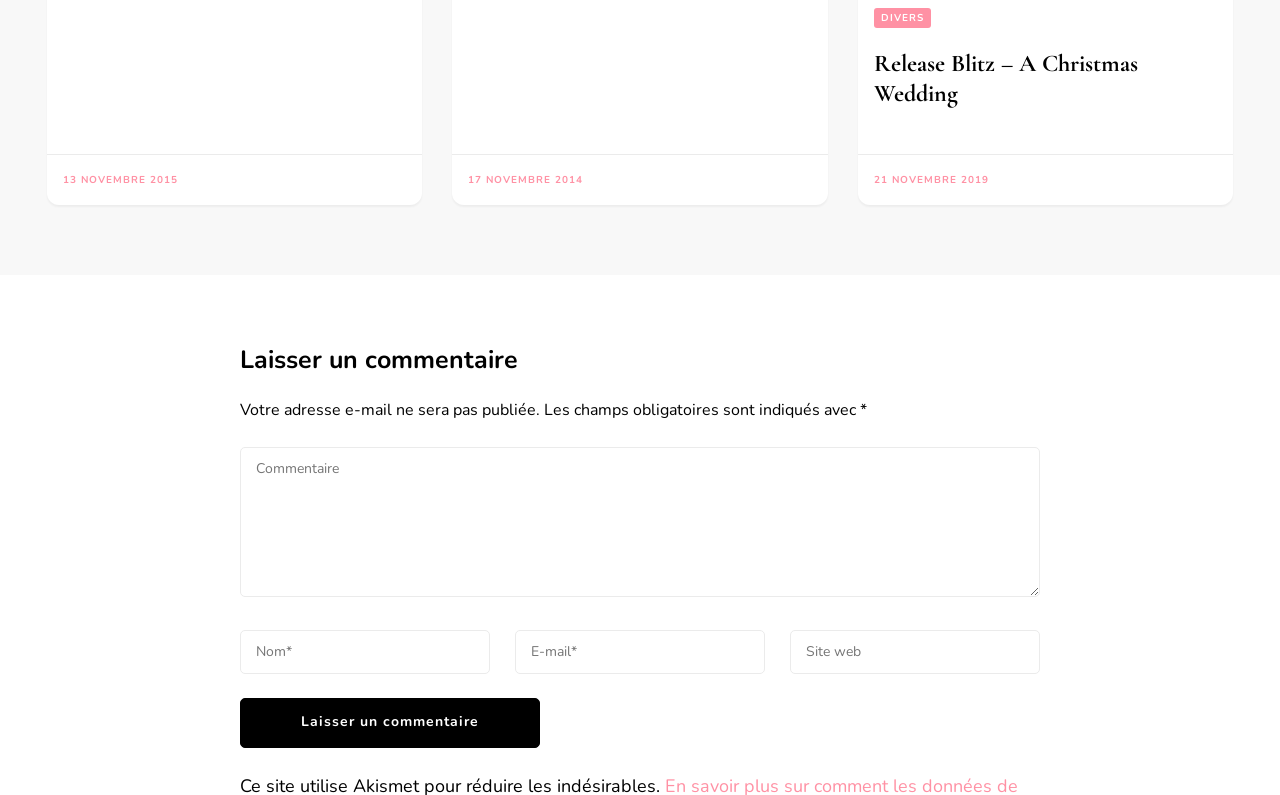Utilize the details in the image to give a detailed response to the question: What is the purpose of the textboxes?

I inferred this by looking at the textboxes with labels 'Commentaire', 'Nom*', 'E-mail*', and 'Site web', which are typical fields required to leave a comment on a webpage. The button 'Laisser un commentaire' also suggests that the textboxes are for leaving a comment.